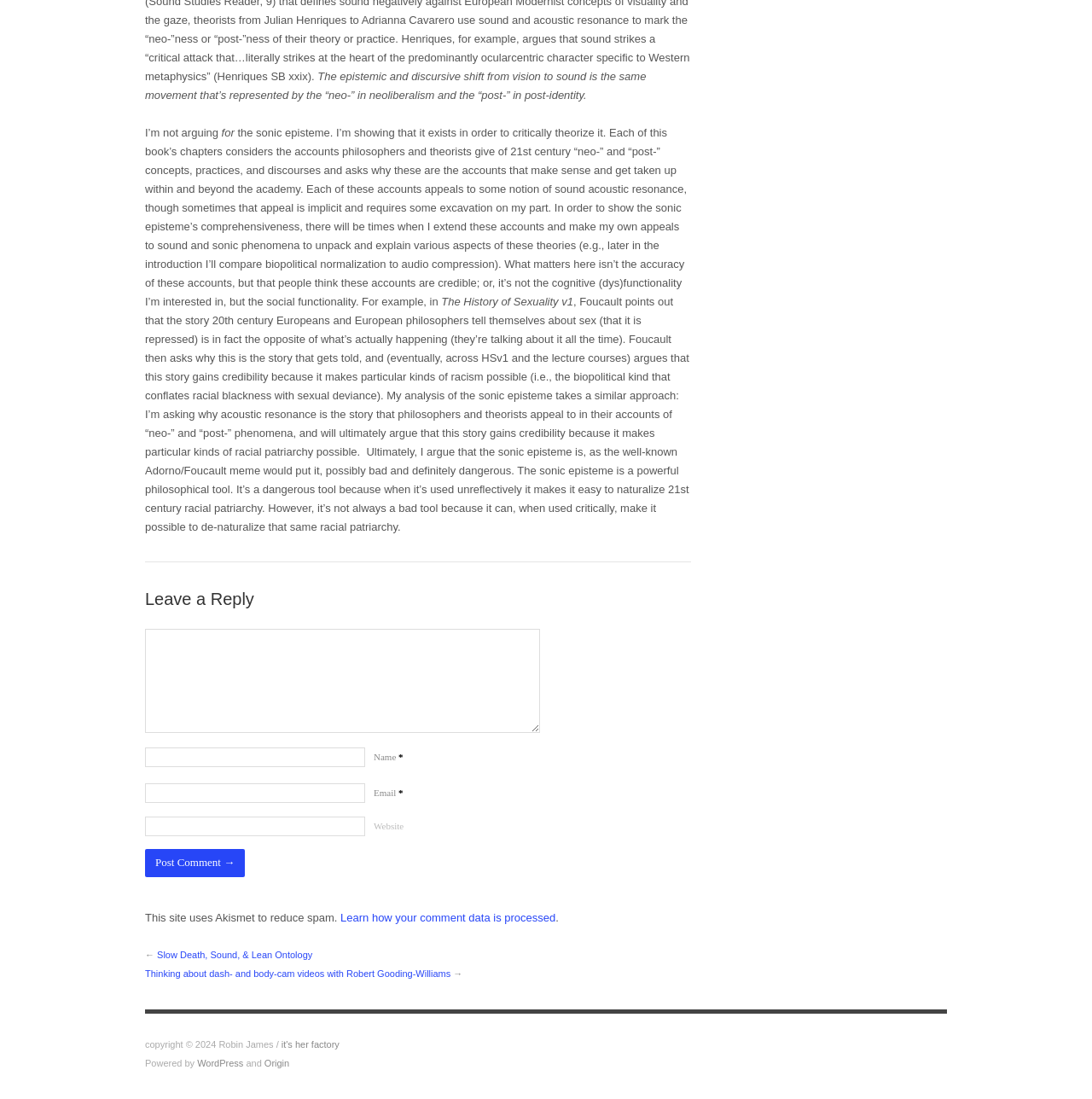Predict the bounding box of the UI element based on the description: "name="comment"". The coordinates should be four float numbers between 0 and 1, formatted as [left, top, right, bottom].

[0.133, 0.573, 0.495, 0.667]